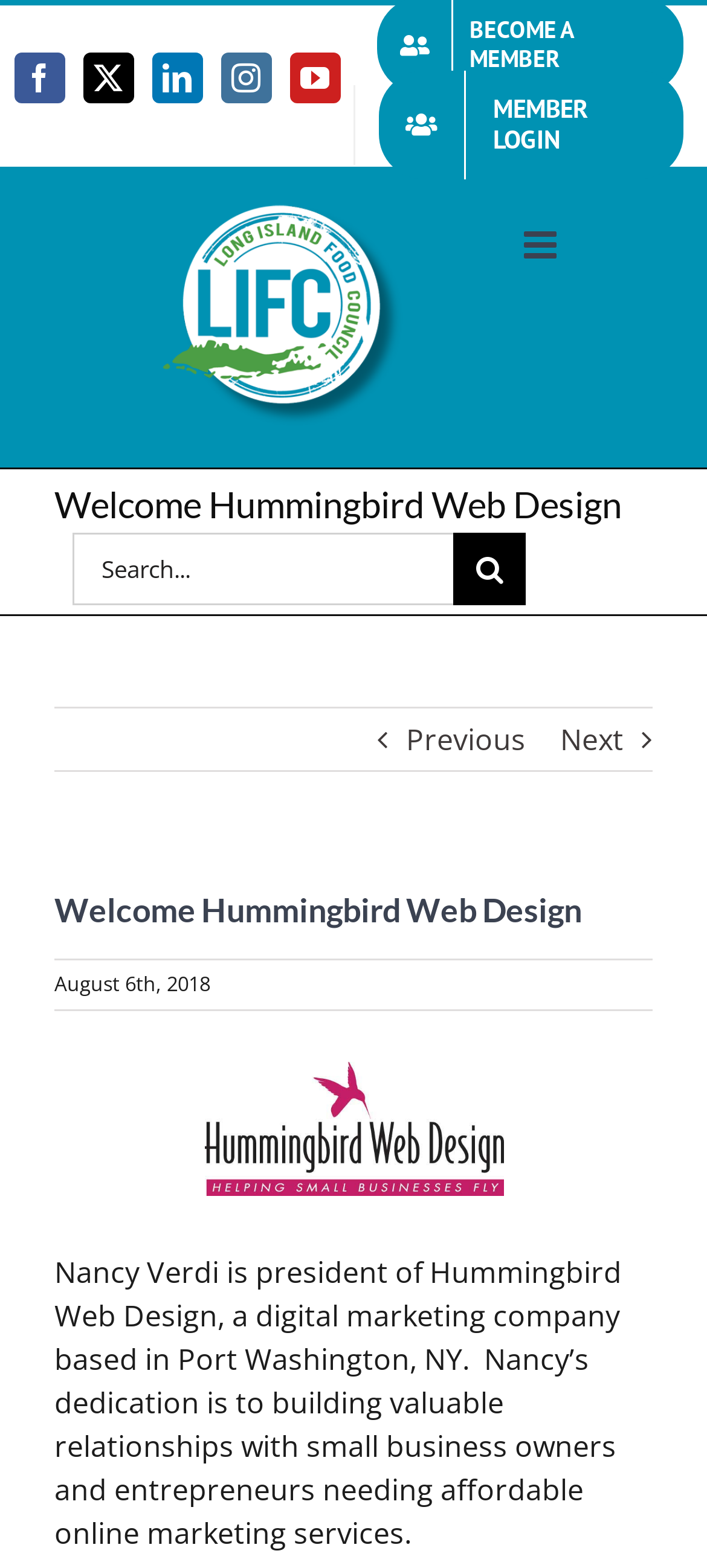Determine the bounding box coordinates of the clickable element to achieve the following action: 'Explore Date/Time'. Provide the coordinates as four float values between 0 and 1, formatted as [left, top, right, bottom].

None